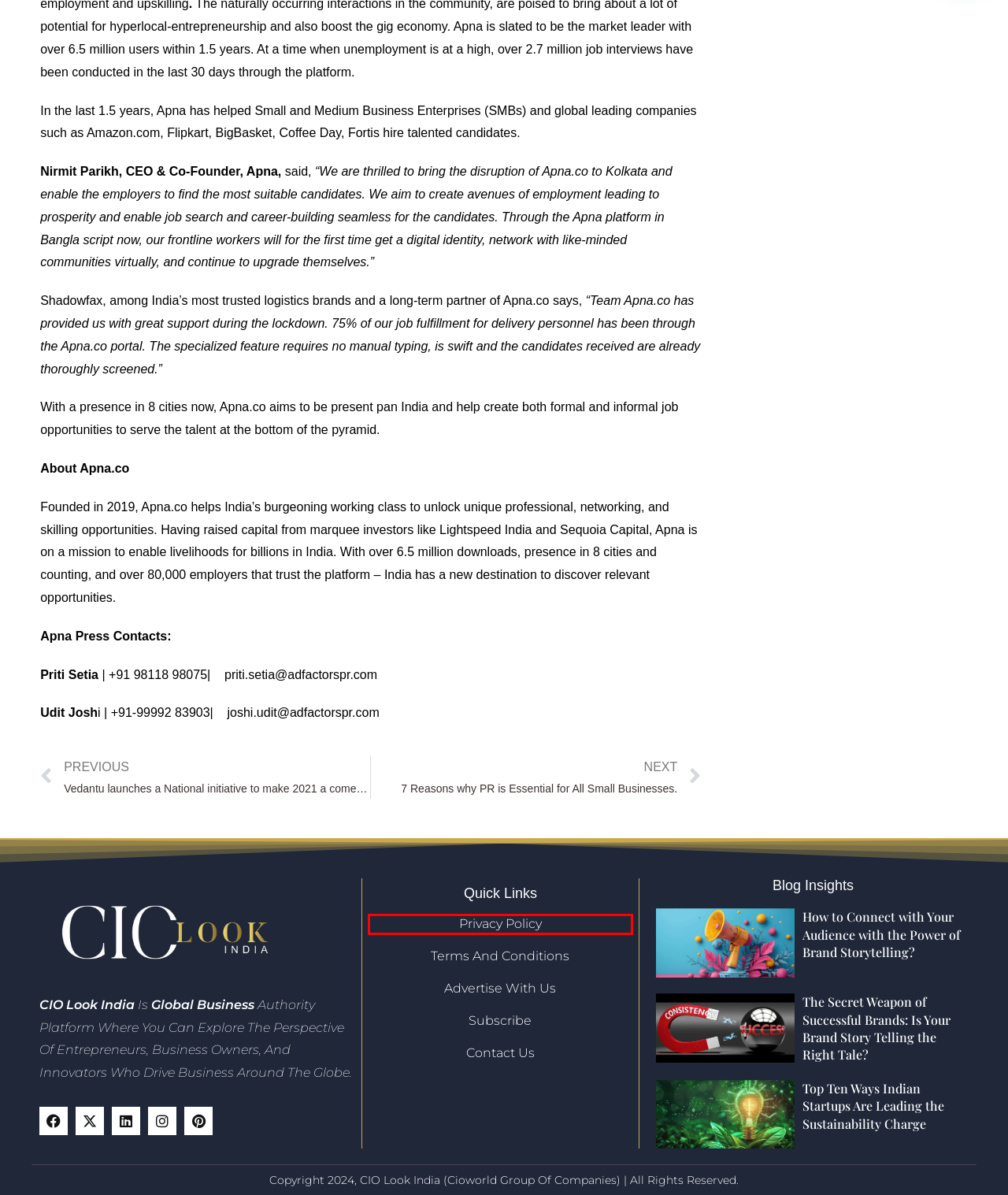Examine the screenshot of a webpage with a red bounding box around a UI element. Select the most accurate webpage description that corresponds to the new page after clicking the highlighted element. Here are the choices:
A. TERMS AND CONDITIONS
B. Stay Ahead in Business: Subscribe to Insights from Ciolookindia
C. Vedantu launches a National initiative to make 2021 a comeback year for every student in India.
D. The Secret Weapon of Successful Brands: Is Your Brand Story Telling the Right Tale?
E. Privacy Policy - CIO Look India
F. Top Ten Ways Indian Startups Are Leading the Sustainability Charge
G. 7 Reasons why PR is Essential for All Small Businesses.
H. How to Connect with Your Audience with the Power of Brand Storytelling?

E